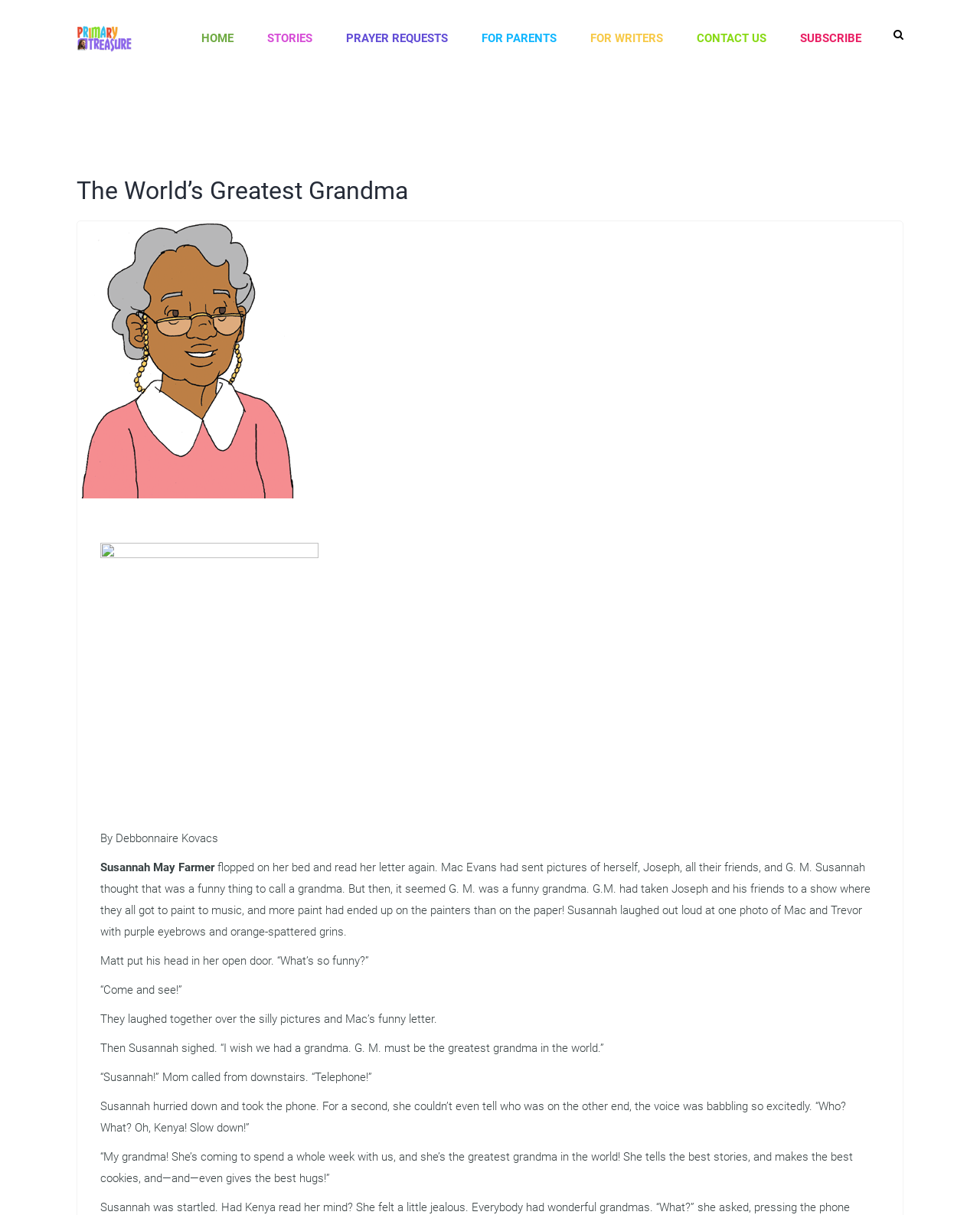What did Mac send to Susannah?
Could you answer the question in a detailed manner, providing as much information as possible?

I found the answer by reading the story text, where it is mentioned that 'Mac Evans had sent pictures of herself, Joseph, all their friends, and G. M.'